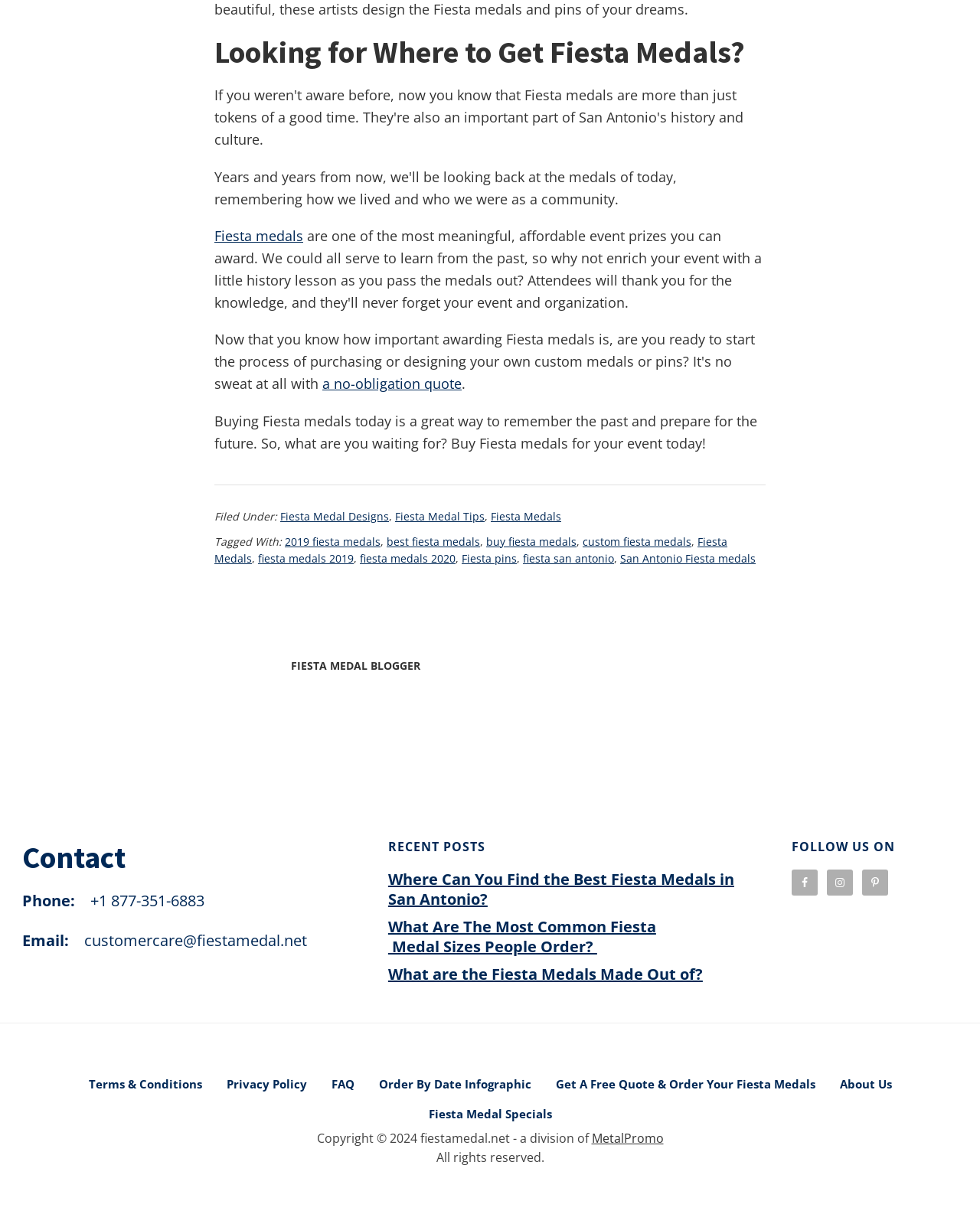Mark the bounding box of the element that matches the following description: "buy fiesta medals".

[0.496, 0.44, 0.588, 0.452]